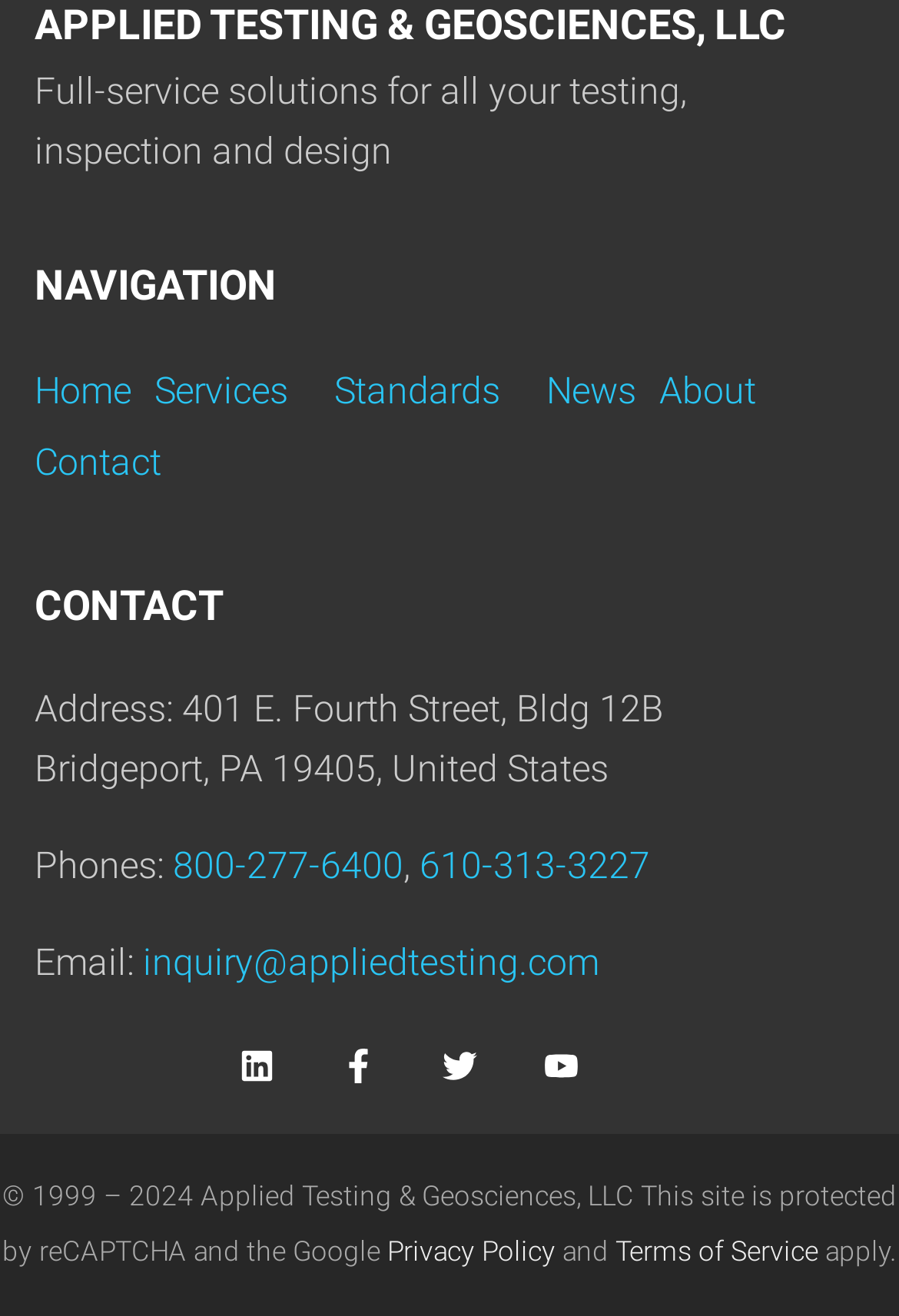Return the bounding box coordinates of the UI element that corresponds to this description: "Terms of Service". The coordinates must be given as four float numbers in the range of 0 and 1, [left, top, right, bottom].

[0.685, 0.939, 0.91, 0.964]